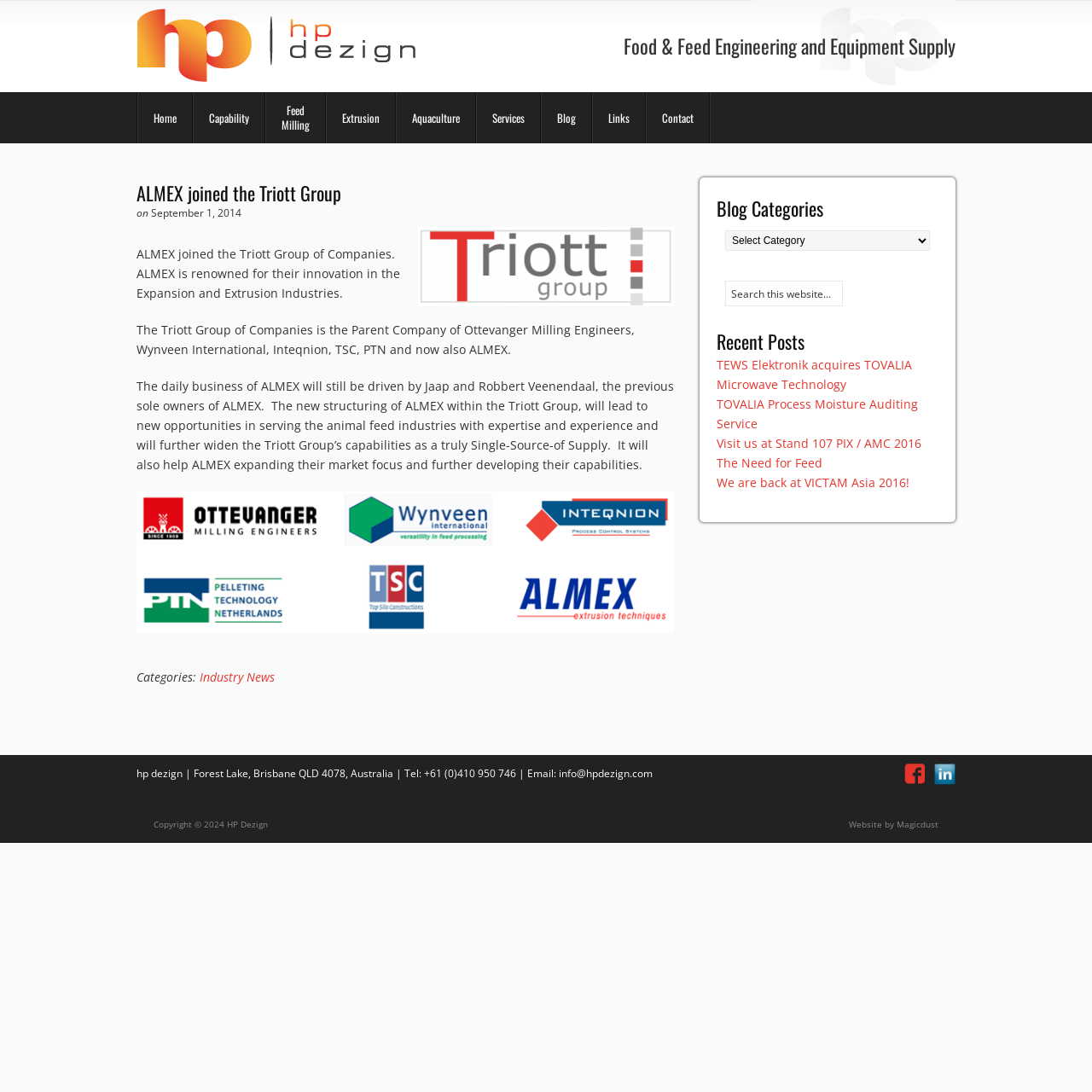Kindly provide the bounding box coordinates of the section you need to click on to fulfill the given instruction: "Share on Facebook".

None